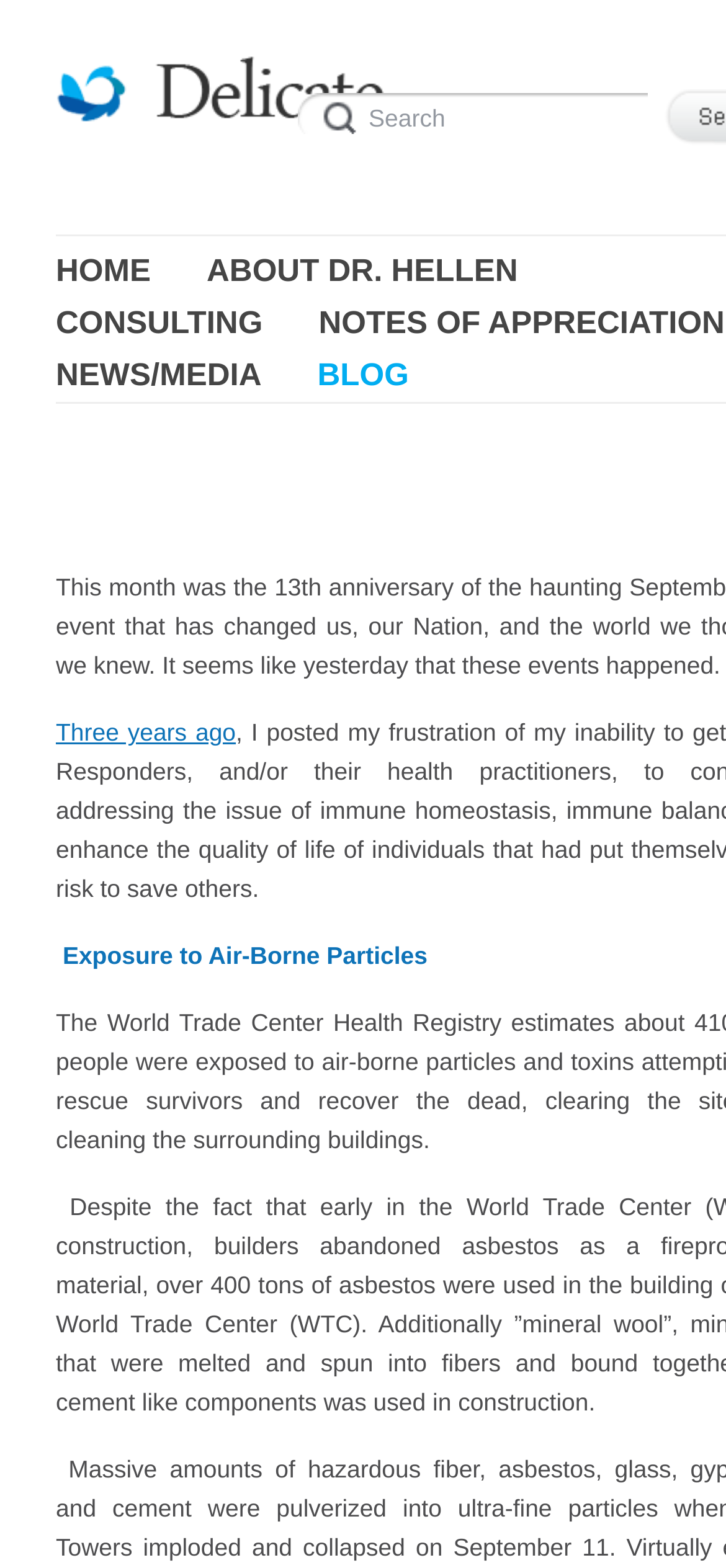What is the name of the doctor?
Provide a one-word or short-phrase answer based on the image.

Dr. Hellen Greenblatt